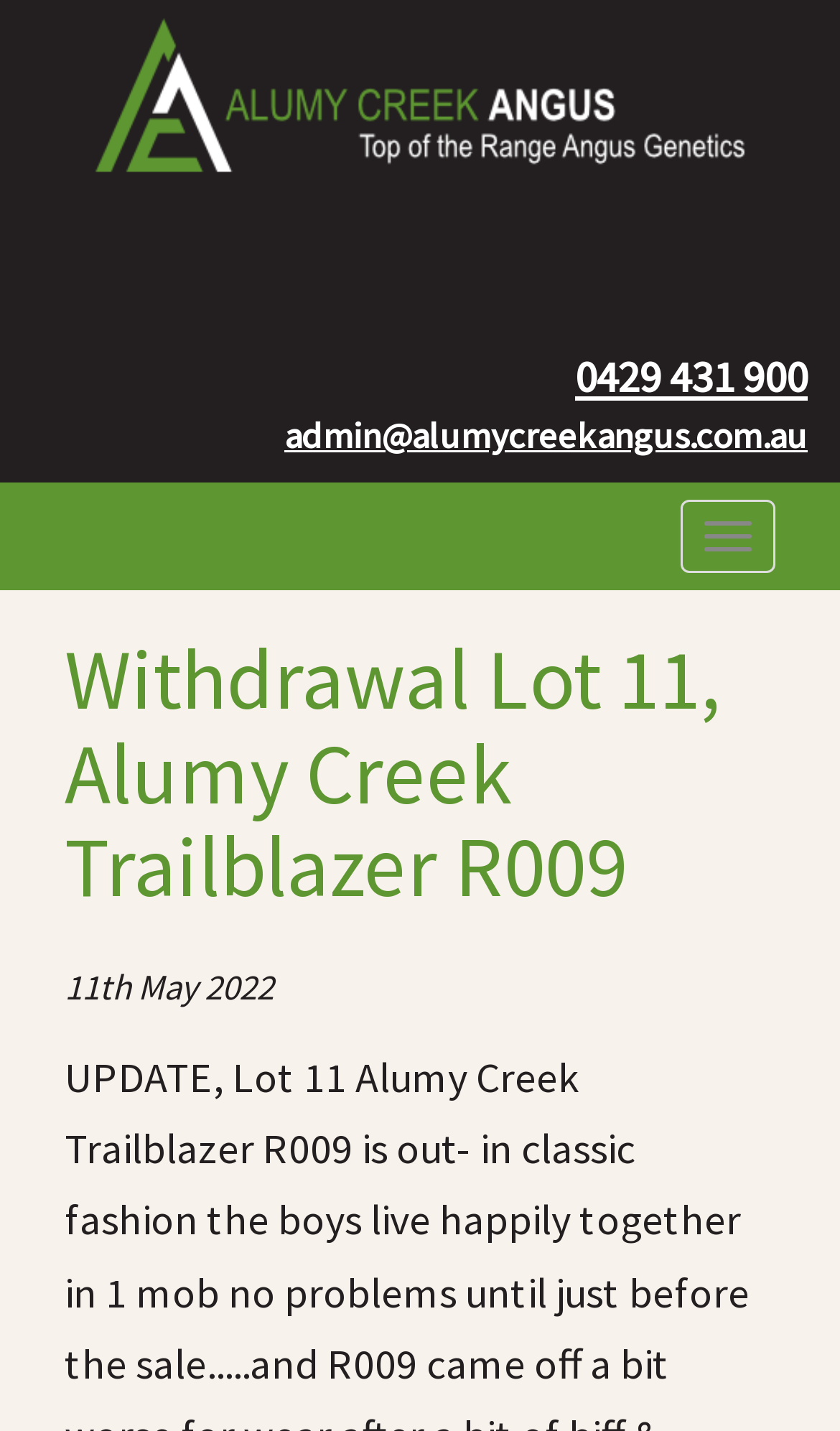What is the phone number on the website?
Answer with a single word or short phrase according to what you see in the image.

0429 431 900